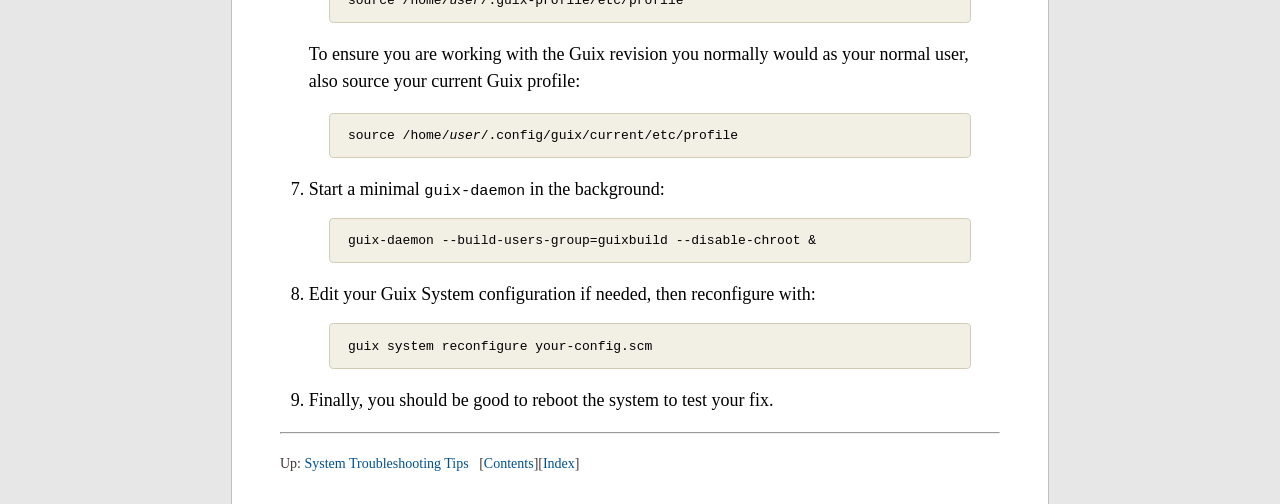Bounding box coordinates are specified in the format (top-left x, top-left y, bottom-right x, bottom-right y). All values are floating point numbers bounded between 0 and 1. Please provide the bounding box coordinate of the region this sentence describes: System Troubleshooting Tips

[0.238, 0.894, 0.366, 0.924]